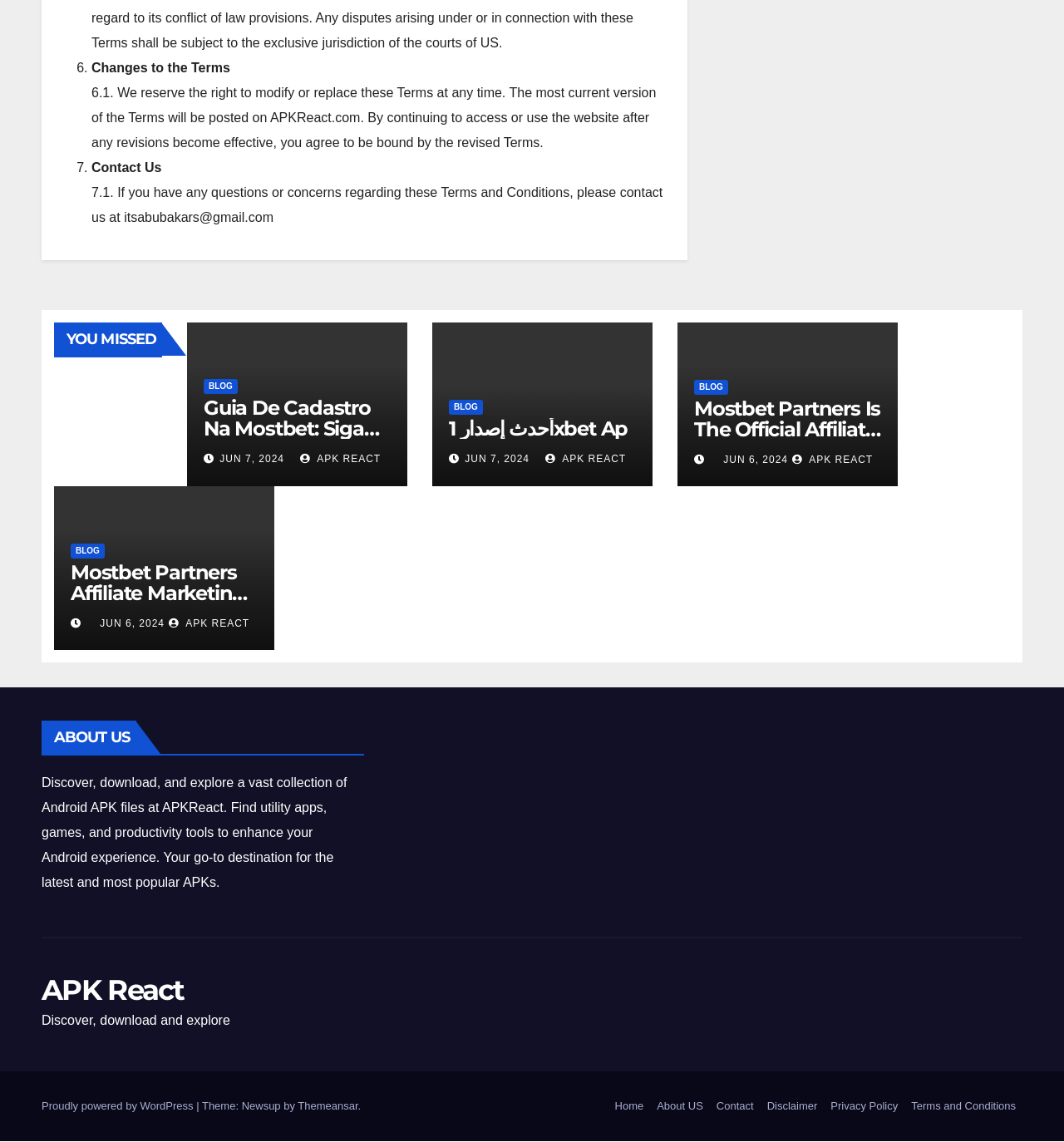What is the date of the blog post 'Guia De Cadastro Na Mostbet'?
Look at the image and respond to the question as thoroughly as possible.

The date of the blog post 'Guia De Cadastro Na Mostbet' is mentioned next to the post title, which is 'JUN 7, 2024'.